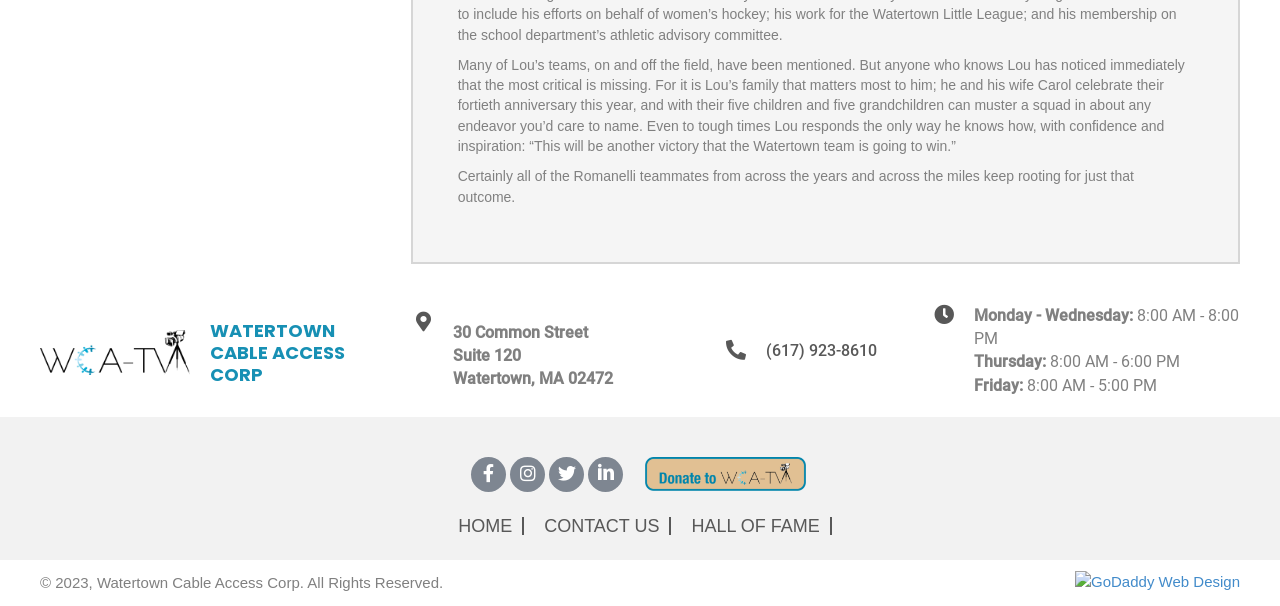Determine the bounding box coordinates of the element that should be clicked to execute the following command: "Call the phone number".

[0.598, 0.562, 0.685, 0.594]